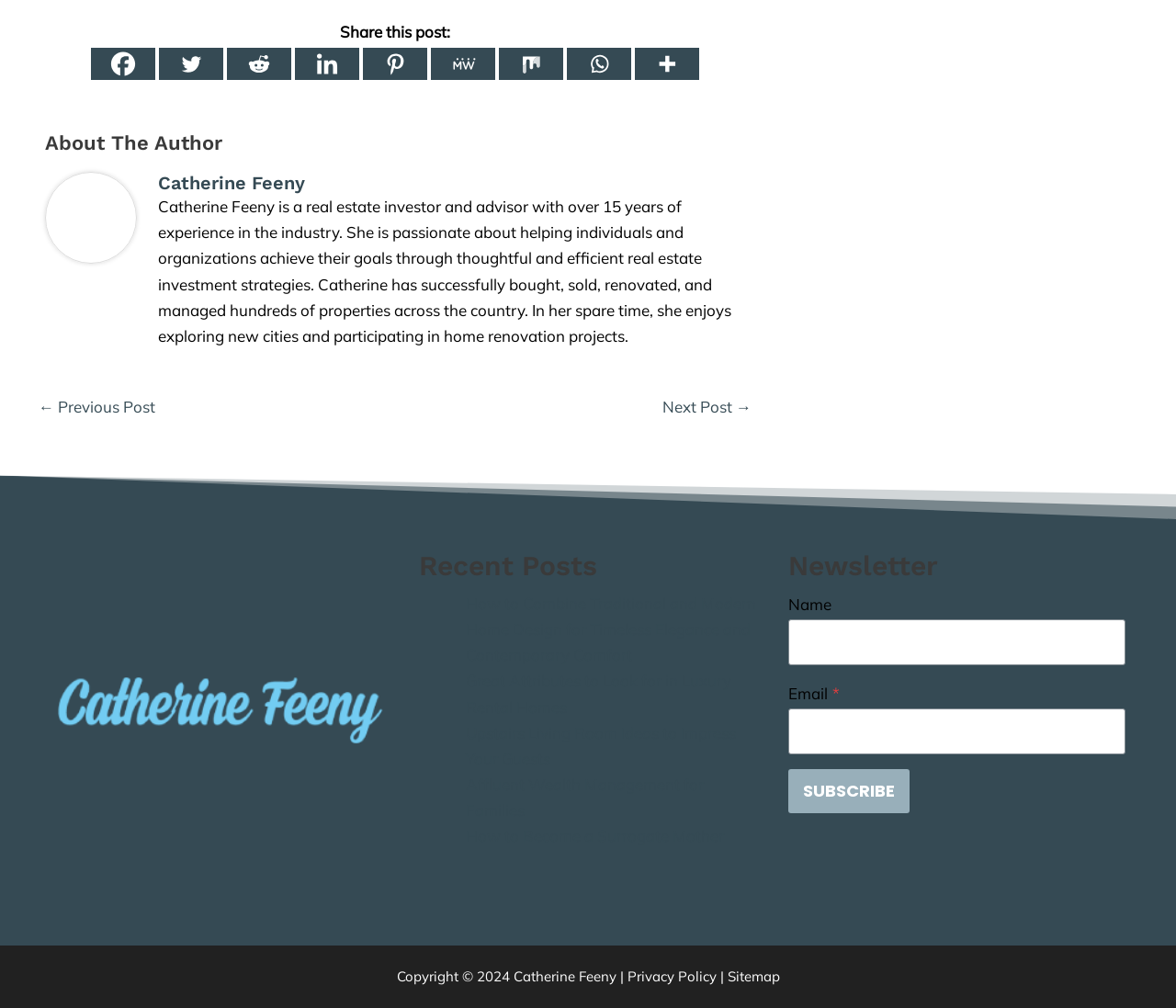Look at the image and write a detailed answer to the question: 
What is the purpose of the newsletter section?

The newsletter section has input fields for name and email, and a subscribe button, which implies that the purpose of this section is to allow users to subscribe to a newsletter.